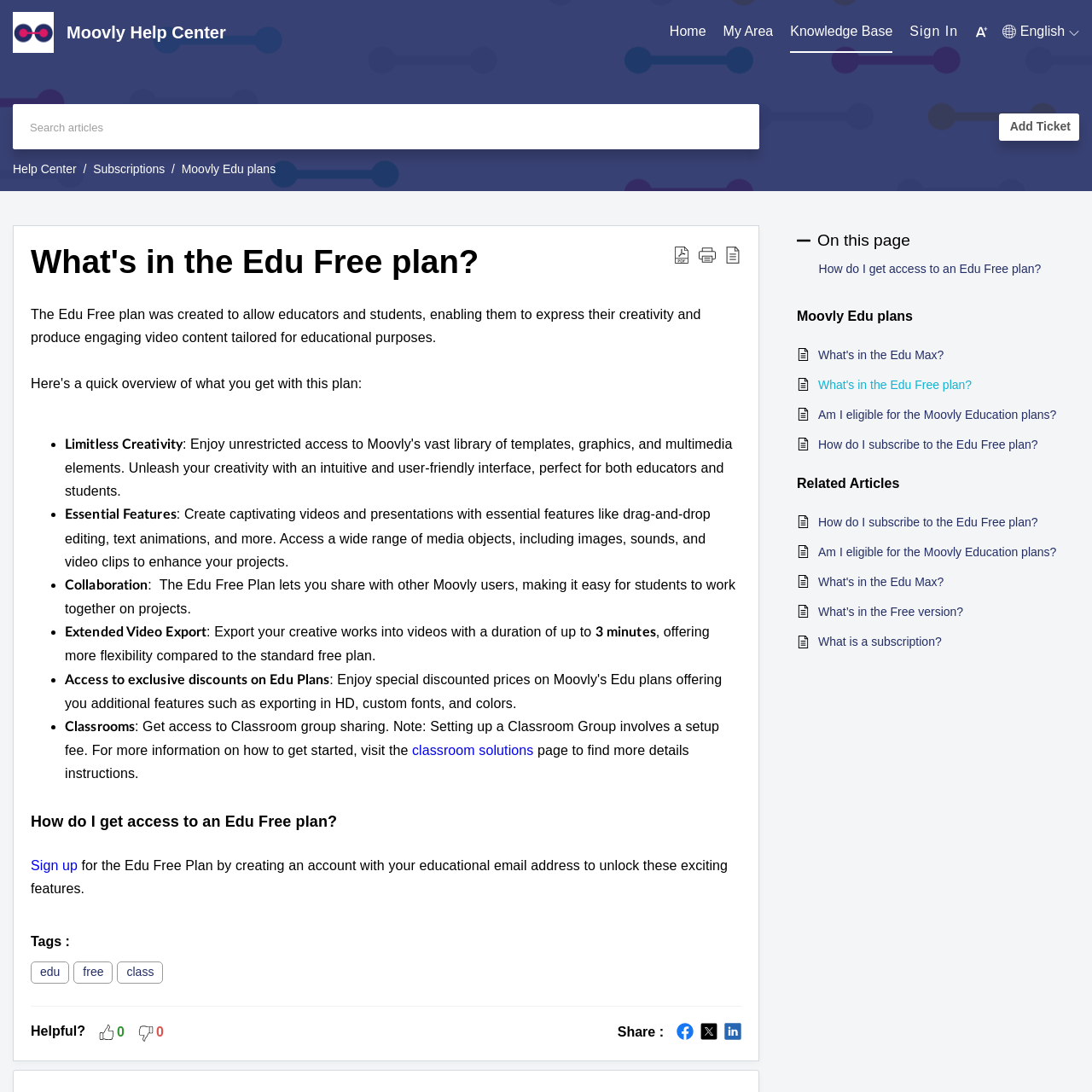Please identify the bounding box coordinates of the region to click in order to complete the task: "Share on Facebook". The coordinates must be four float numbers between 0 and 1, specified as [left, top, right, bottom].

[0.62, 0.937, 0.635, 0.953]